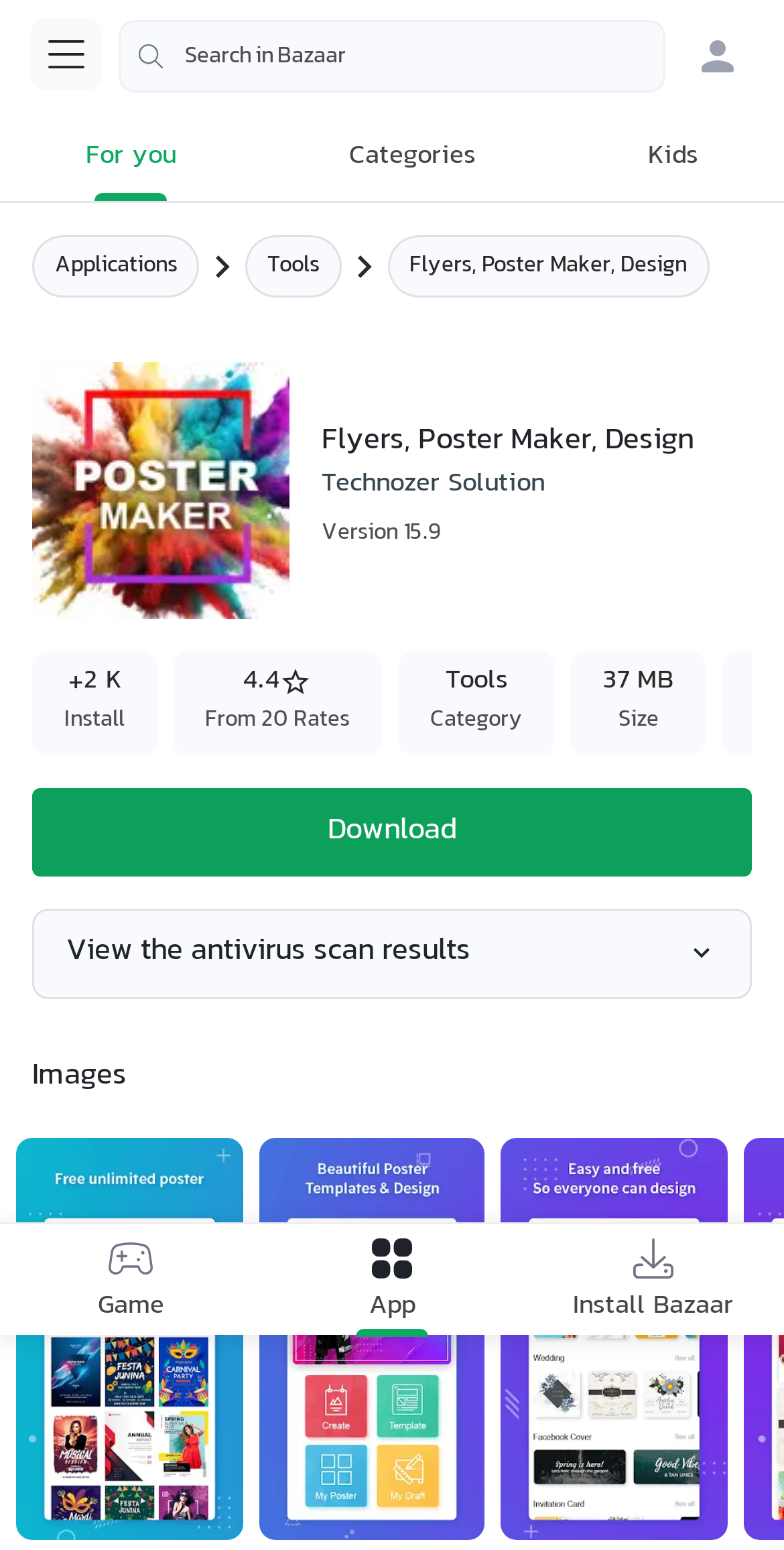Find the bounding box coordinates of the element's region that should be clicked in order to follow the given instruction: "Search in Bazaar". The coordinates should consist of four float numbers between 0 and 1, i.e., [left, top, right, bottom].

[0.151, 0.013, 0.849, 0.06]